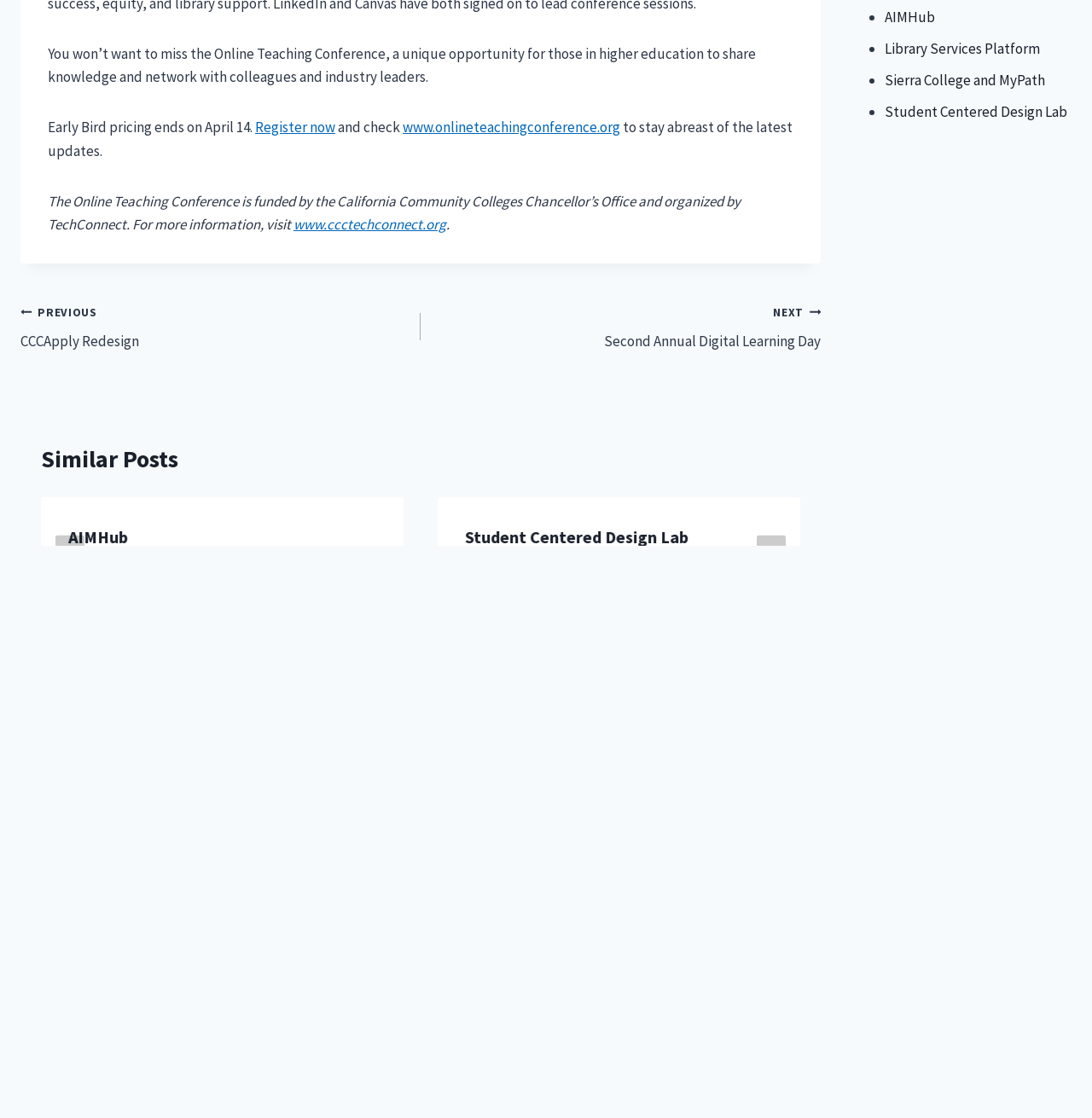For the following element description, predict the bounding box coordinates in the format (top-left x, top-left y, bottom-right x, bottom-right y). All values should be floating point numbers between 0 and 1. Description: Library Services Platform

[0.81, 0.035, 0.953, 0.052]